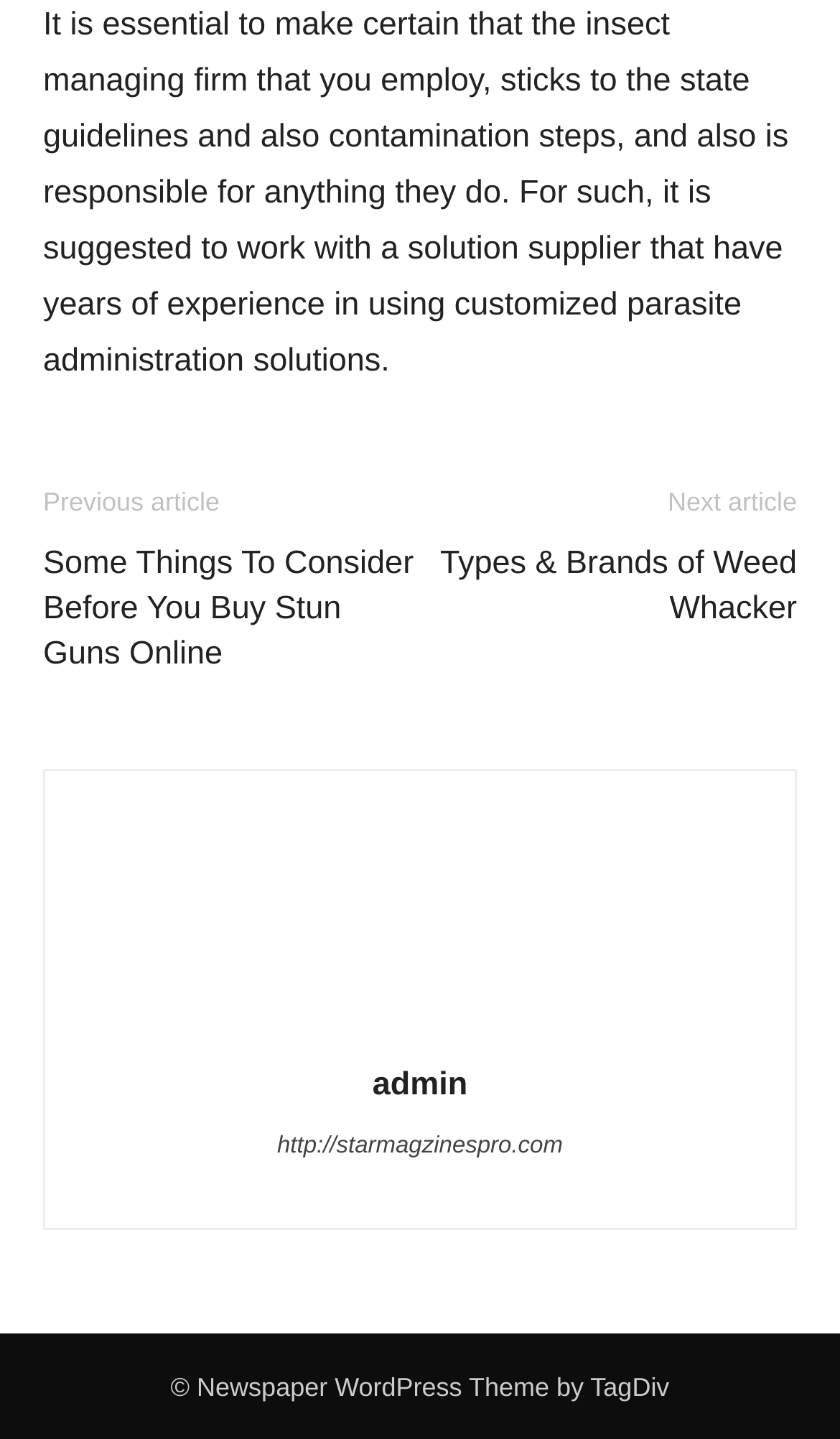Respond with a single word or phrase for the following question: 
Is there an admin link?

Yes